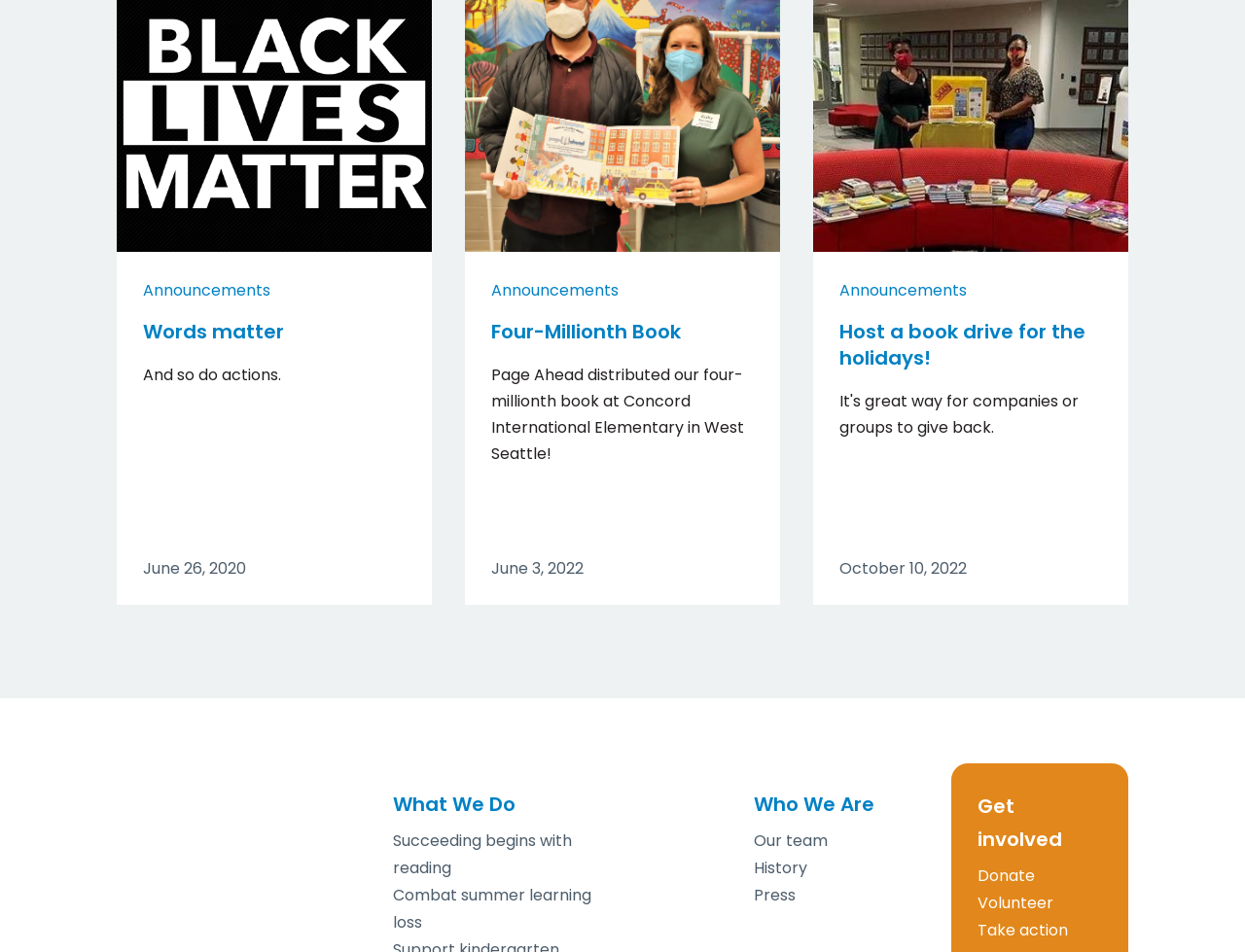What is the purpose of the 'Get involved' section?
Please provide a detailed and thorough answer to the question.

The purpose of the 'Get involved' section is to take action, which is indicated by the links 'Donate', 'Volunteer', and 'Take action' located under the 'Get involved' heading, with bounding boxes of [0.785, 0.908, 0.831, 0.932], [0.785, 0.937, 0.846, 0.96], and [0.785, 0.965, 0.858, 0.989] respectively.